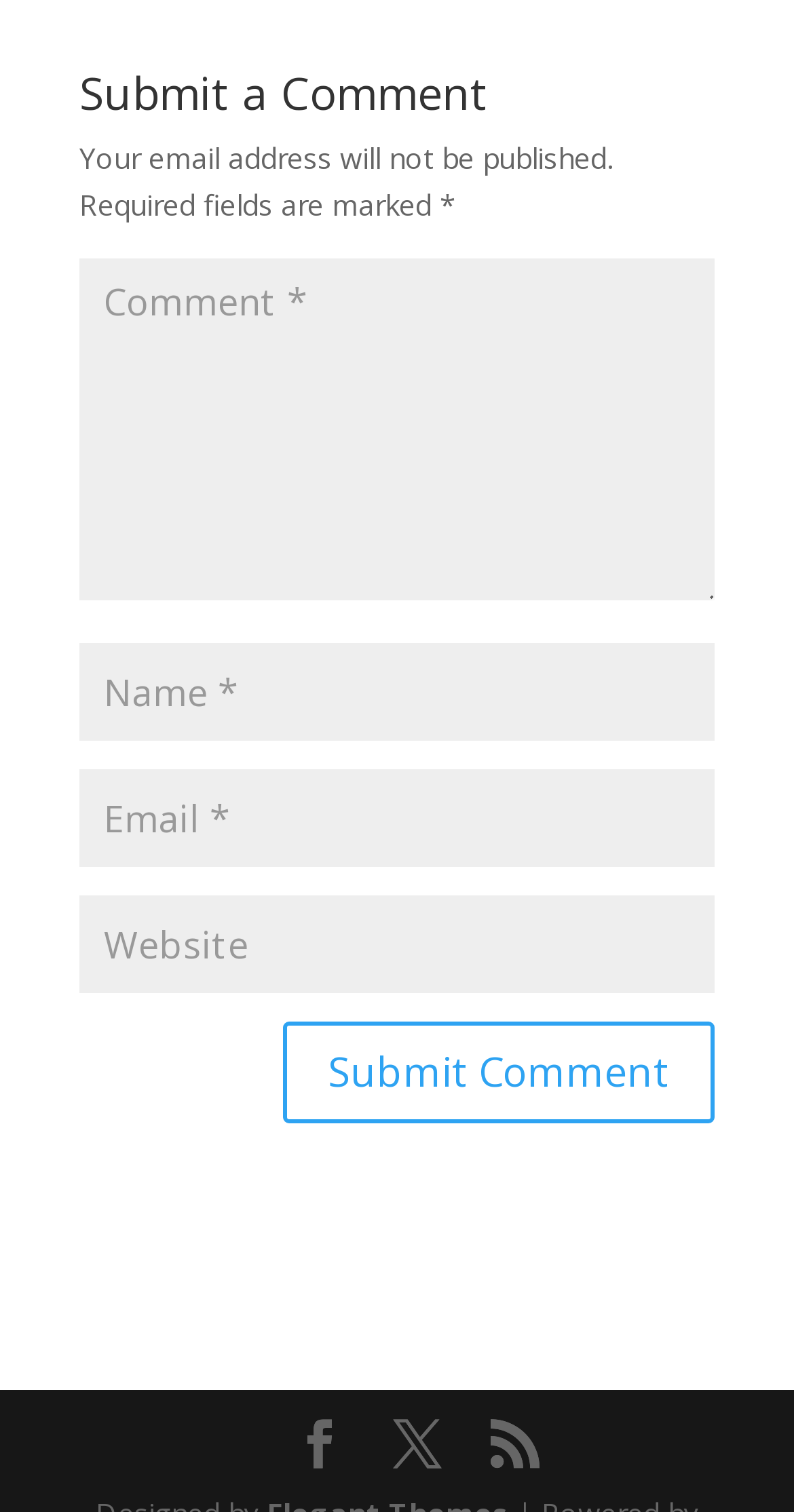What is the purpose of the webpage?
Using the image as a reference, deliver a detailed and thorough answer to the question.

The webpage has a heading 'Submit a Comment' and several input fields for users to enter their name, email, and comment, indicating that the purpose of the webpage is to allow users to submit a comment.